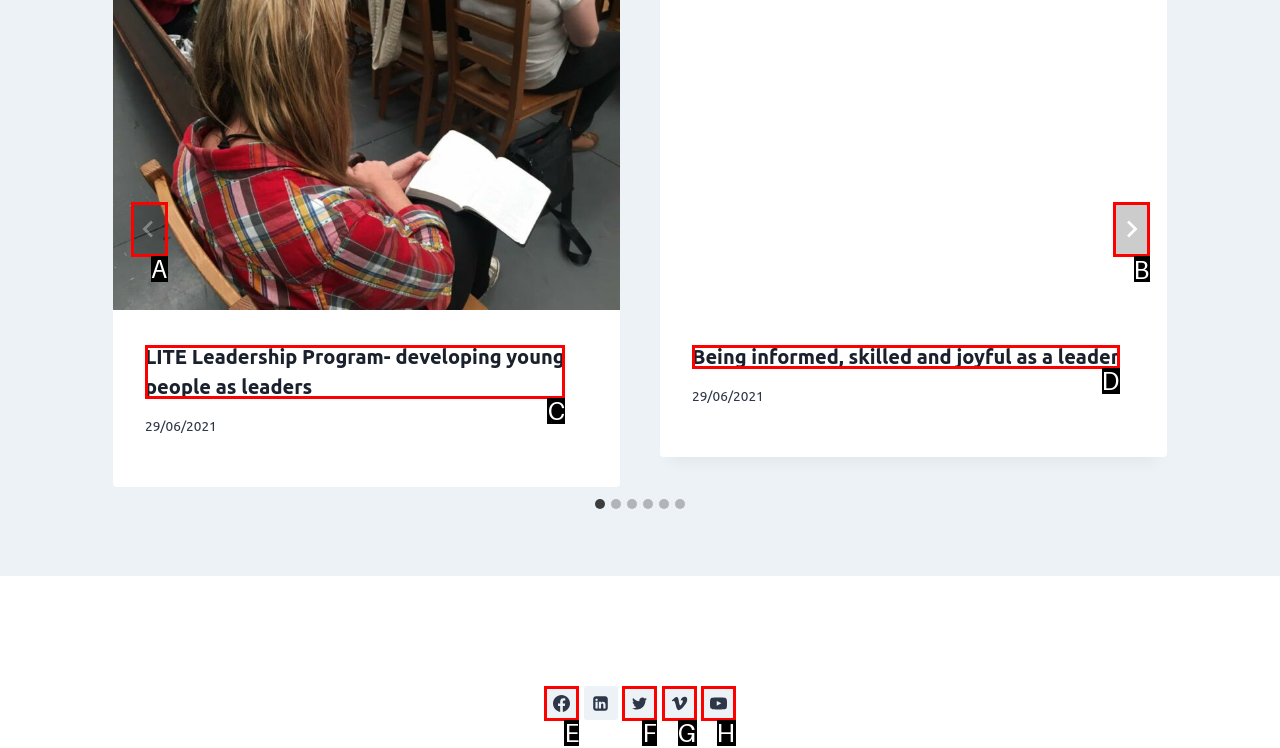For the task: Go to next slide, tell me the letter of the option you should click. Answer with the letter alone.

B